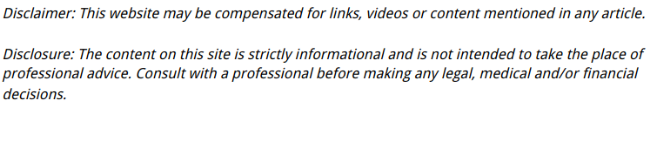Please analyze the image and provide a thorough answer to the question:
Where are hot tubs commonly found?

According to the caption, hot tubs are not only popular for private use but are also widely appreciated in health clubs and spas, indicating that these are common places where hot tubs can be found.